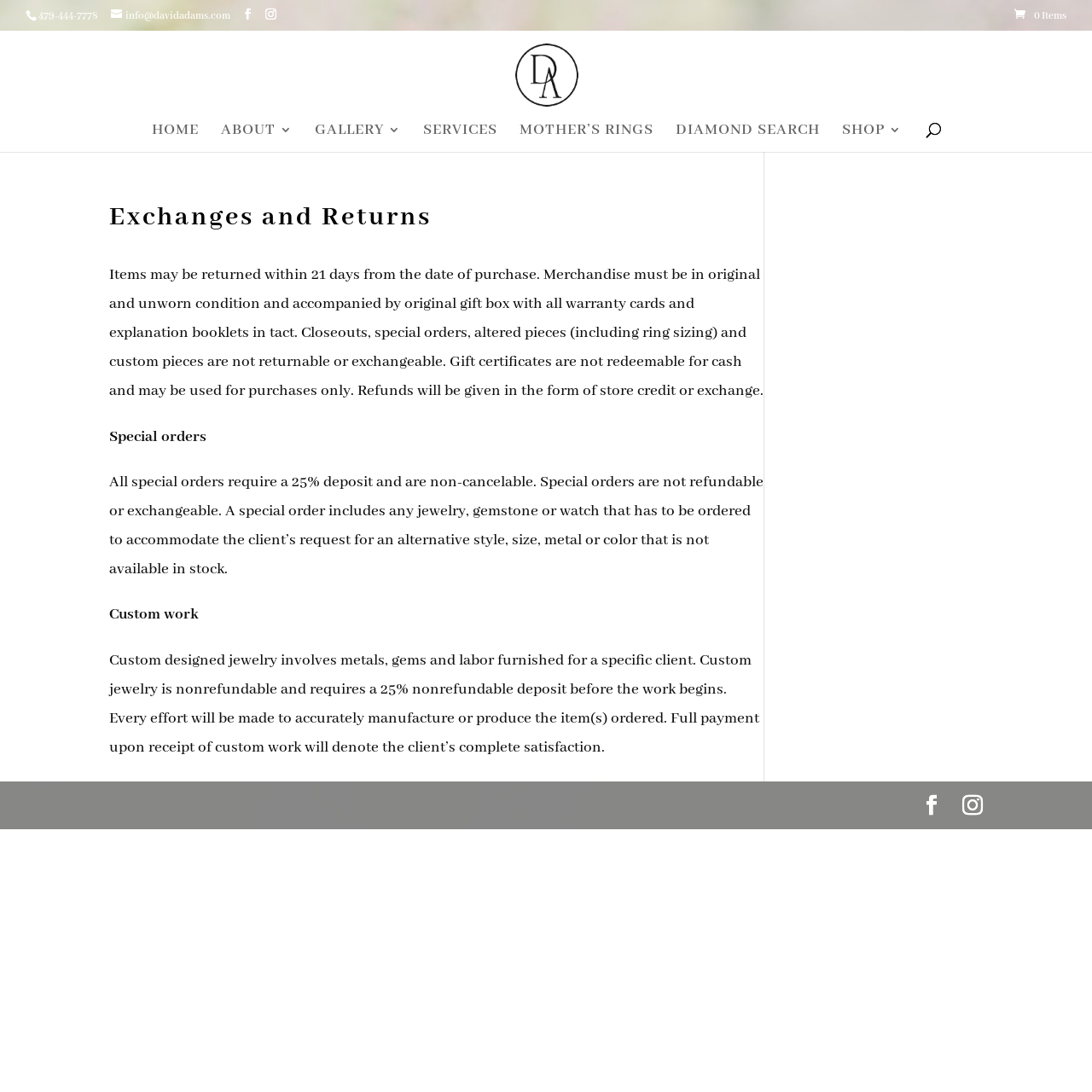Extract the main title from the webpage.

Exchanges and Returns